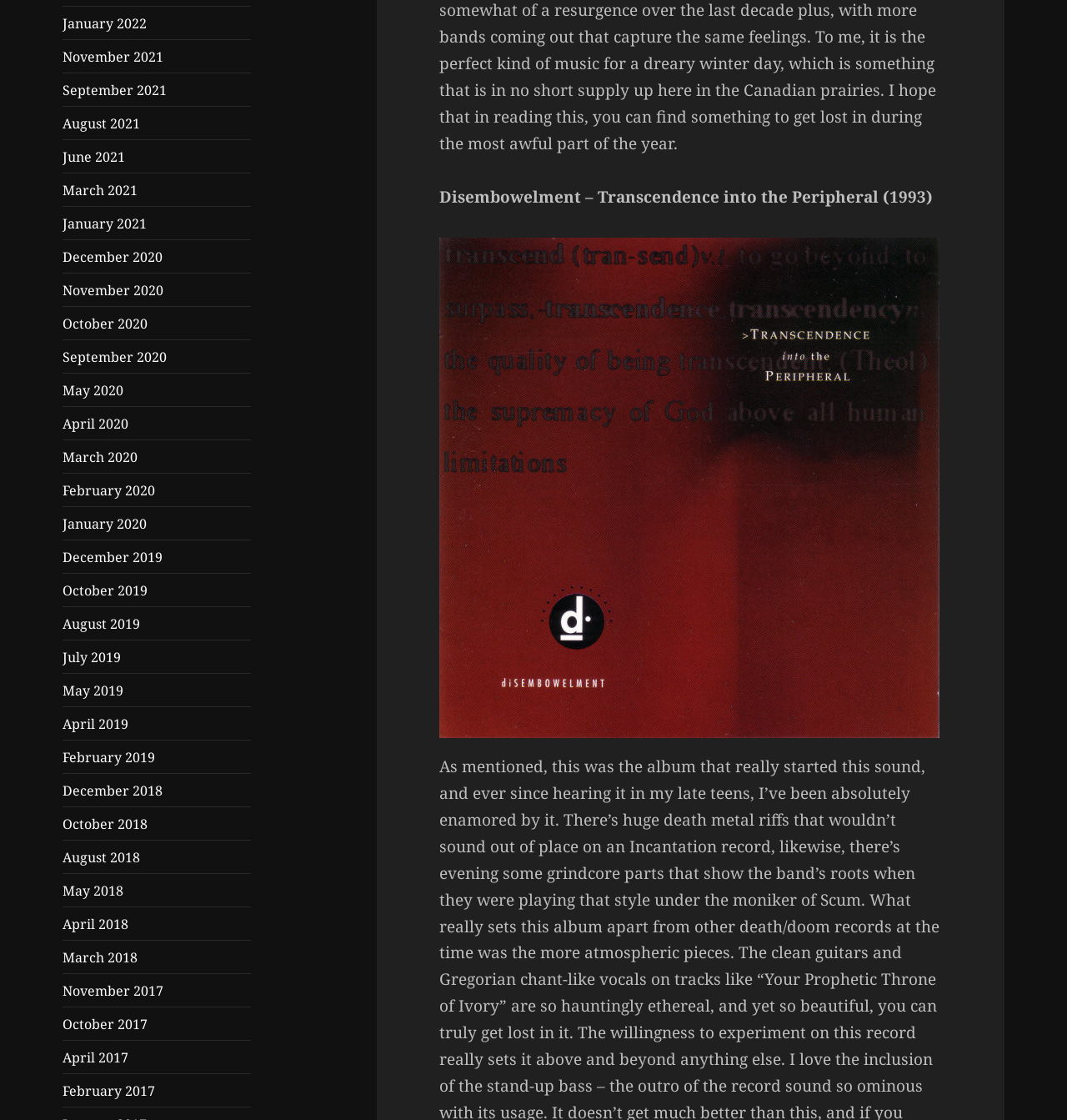Answer the question using only one word or a concise phrase: Is there an image on the webpage?

Yes